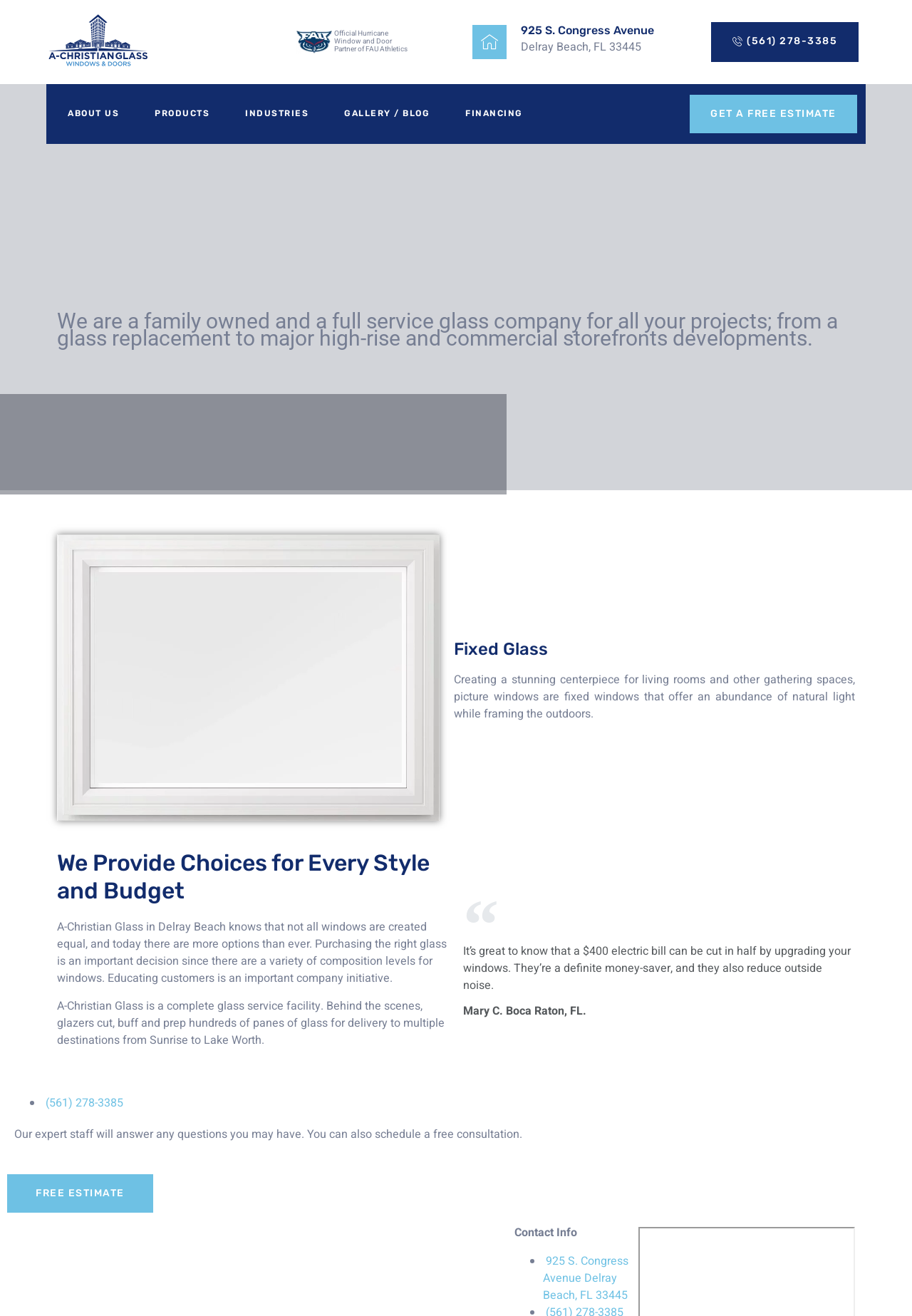Respond to the question below with a single word or phrase: What is the phone number of A-Christian Glass?

(561) 278-3385